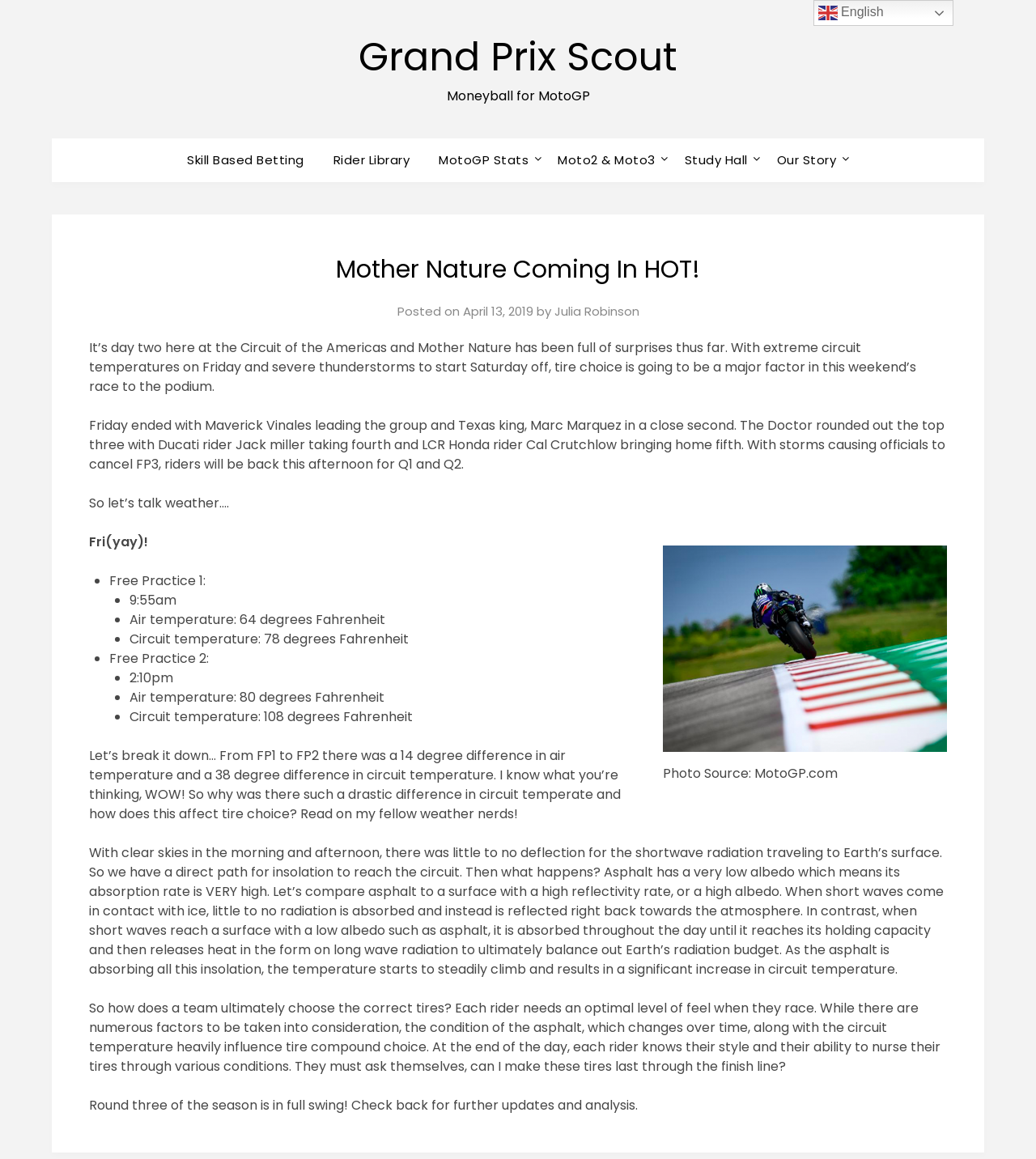Predict the bounding box coordinates of the UI element that matches this description: "parent_node: Comment * name="ea4b35316a"". The coordinates should be in the format [left, top, right, bottom] with each value between 0 and 1.

None